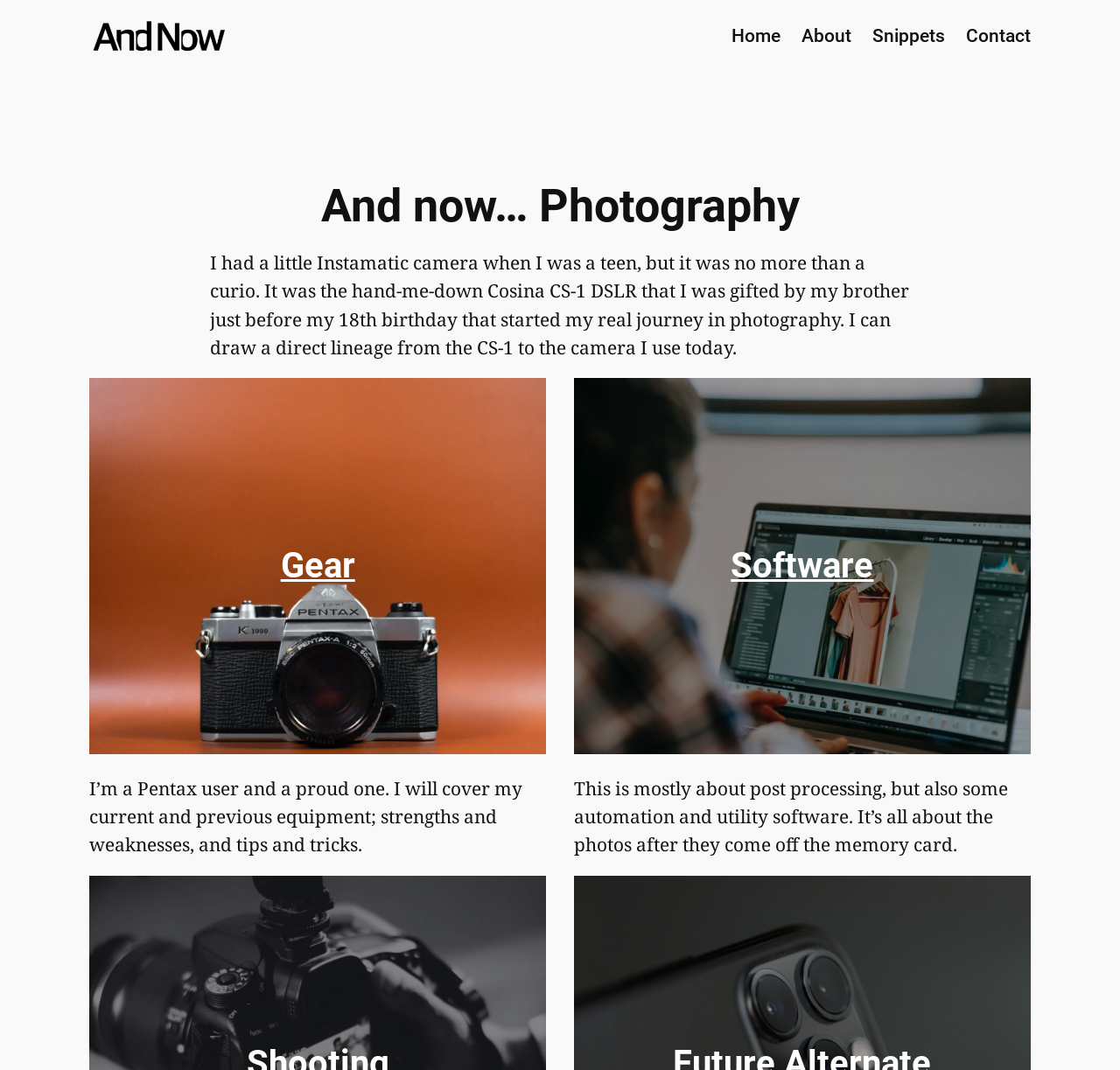What type of camera did the author receive as a gift?
Please ensure your answer is as detailed and informative as possible.

The author mentioned in the text that they received a hand-me-down Cosina CS-1 DSLR camera from their brother just before their 18th birthday, which started their real journey in photography.